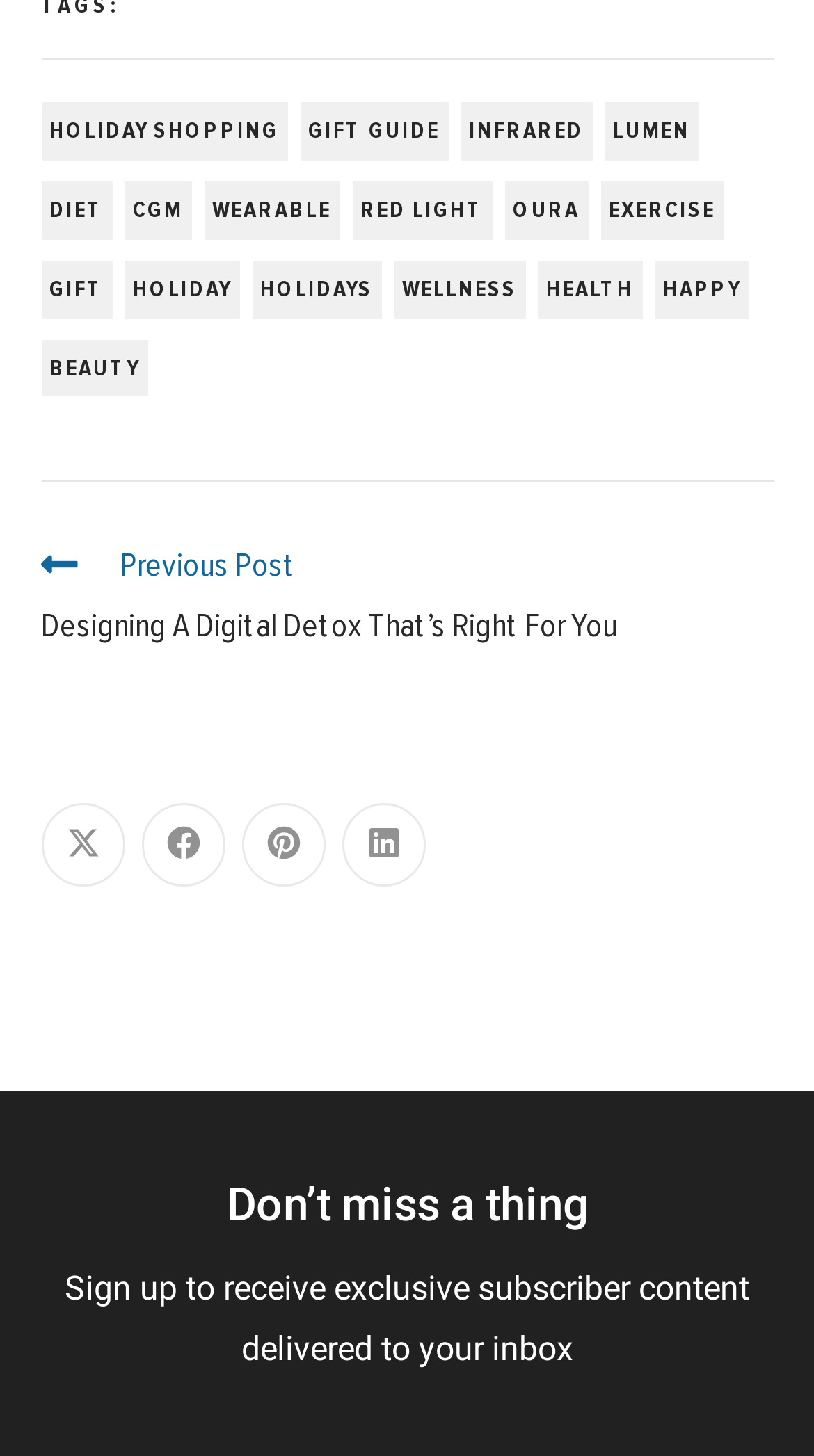Locate the bounding box coordinates of the area you need to click to fulfill this instruction: 'Click on GIFT GUIDE'. The coordinates must be in the form of four float numbers ranging from 0 to 1: [left, top, right, bottom].

[0.368, 0.07, 0.55, 0.11]